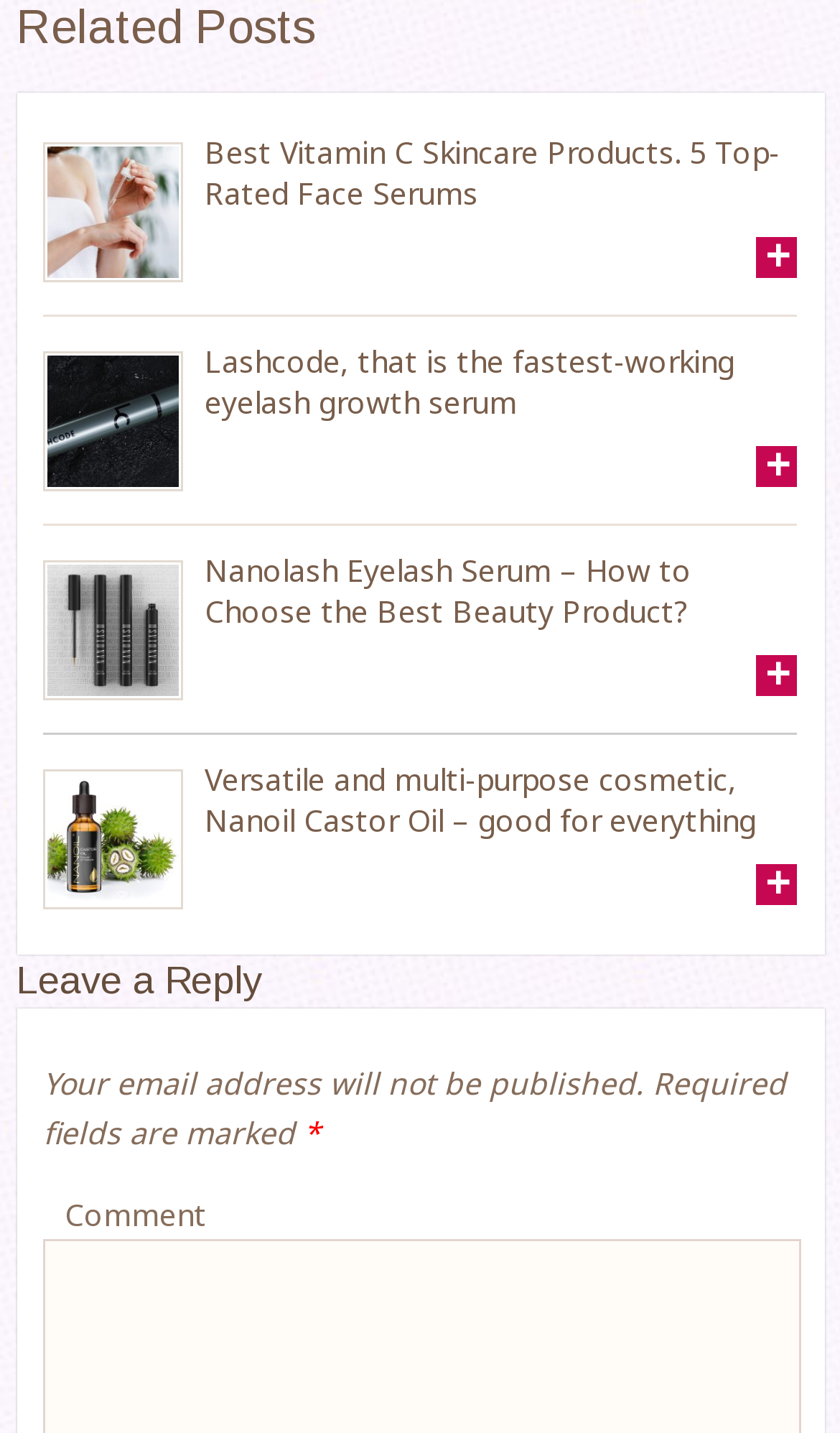What is the topic of the webpage?
Using the information from the image, provide a comprehensive answer to the question.

Based on the links and images on the webpage, it appears to be discussing various skincare products, specifically those related to eyelash growth and Vitamin C.